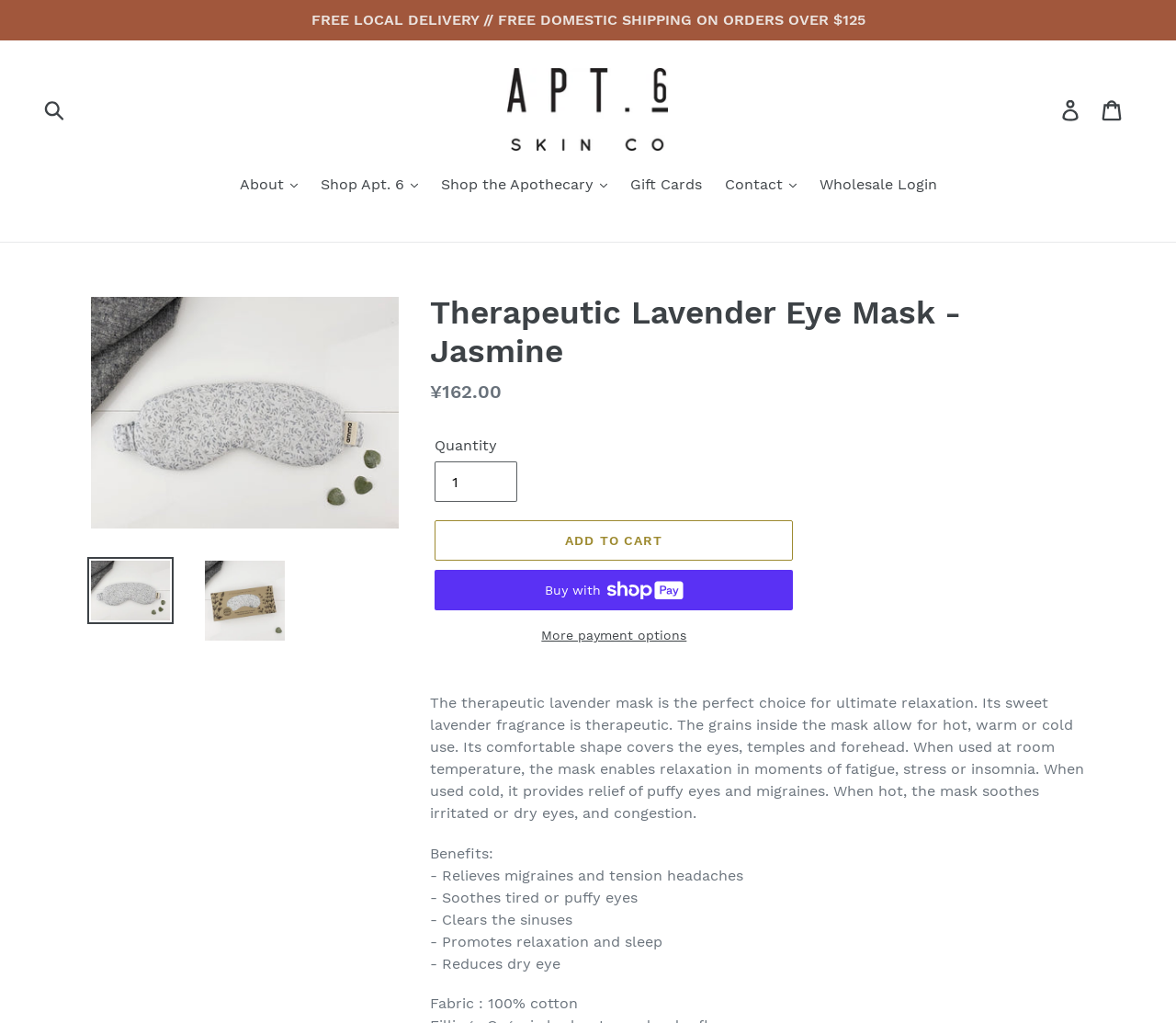Reply to the question below using a single word or brief phrase:
What is the minimum quantity that can be added to cart?

1